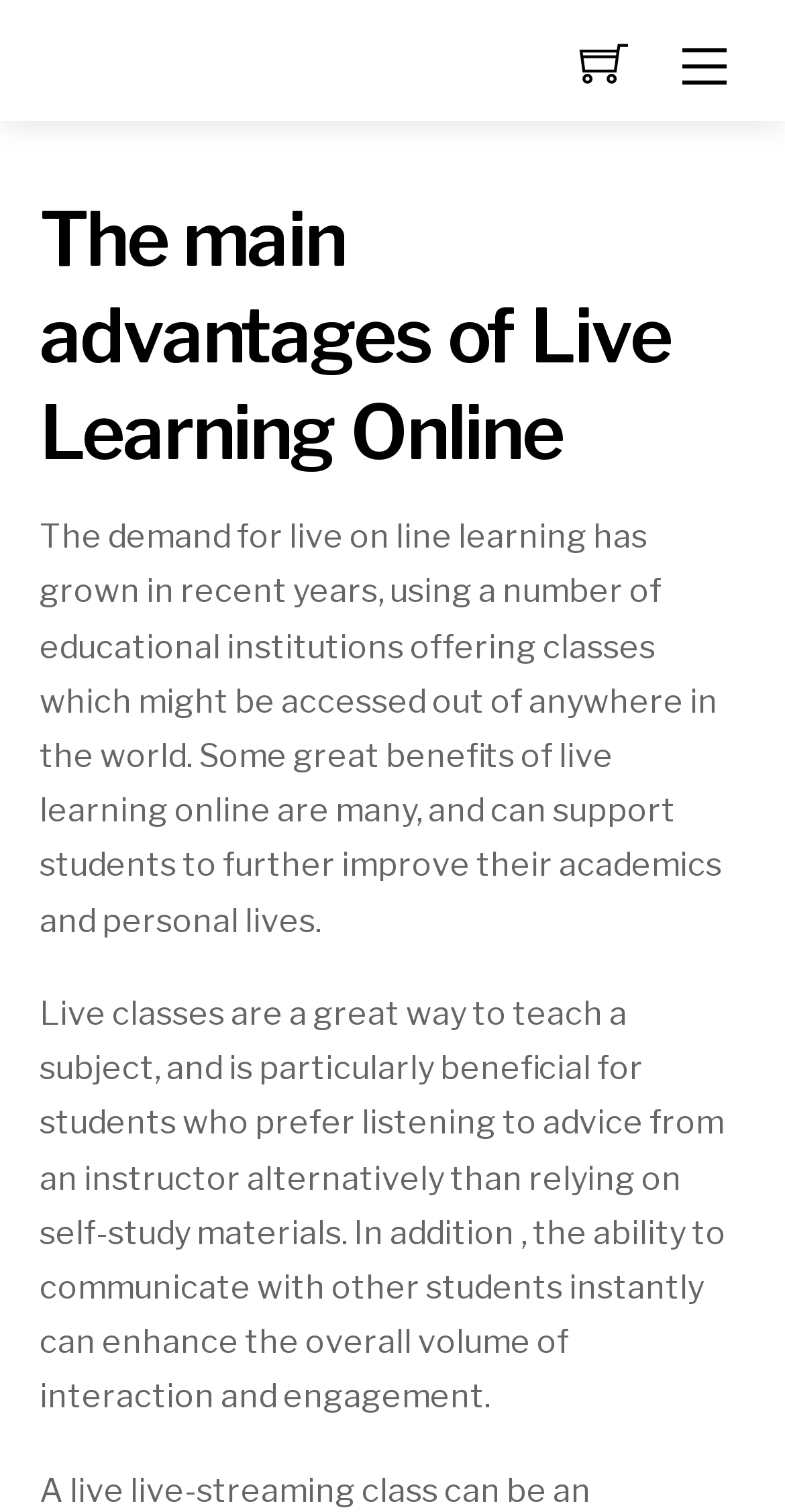Generate a thorough caption detailing the webpage content.

The webpage is about the advantages of live learning online. At the top right corner, there is a shopping cart icon with a link to access it. Next to the shopping cart icon, there is a menu link. Below the menu link, the main title "The main advantages of Live Learning Online" is displayed prominently. 

Under the main title, there is a paragraph of text that explains how the demand for live online learning has grown, and how it can benefit students by allowing them to access classes from anywhere in the world. 

Further down, there is another paragraph that highlights the benefits of live classes, including the ability to listen to instructors and interact with other students in real-time.